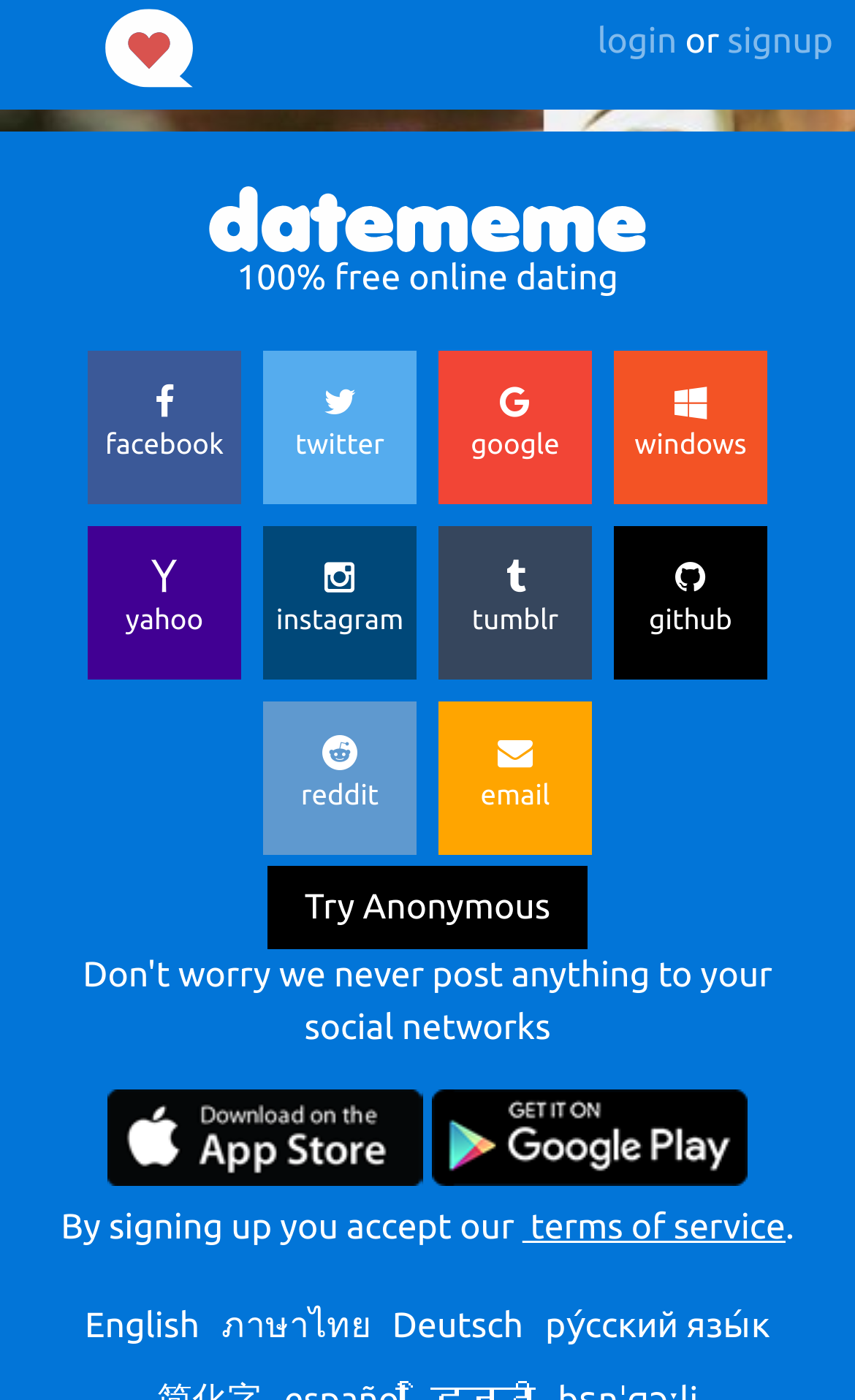Please identify the bounding box coordinates of the area I need to click to accomplish the following instruction: "Try Anonymous".

[0.313, 0.618, 0.687, 0.678]